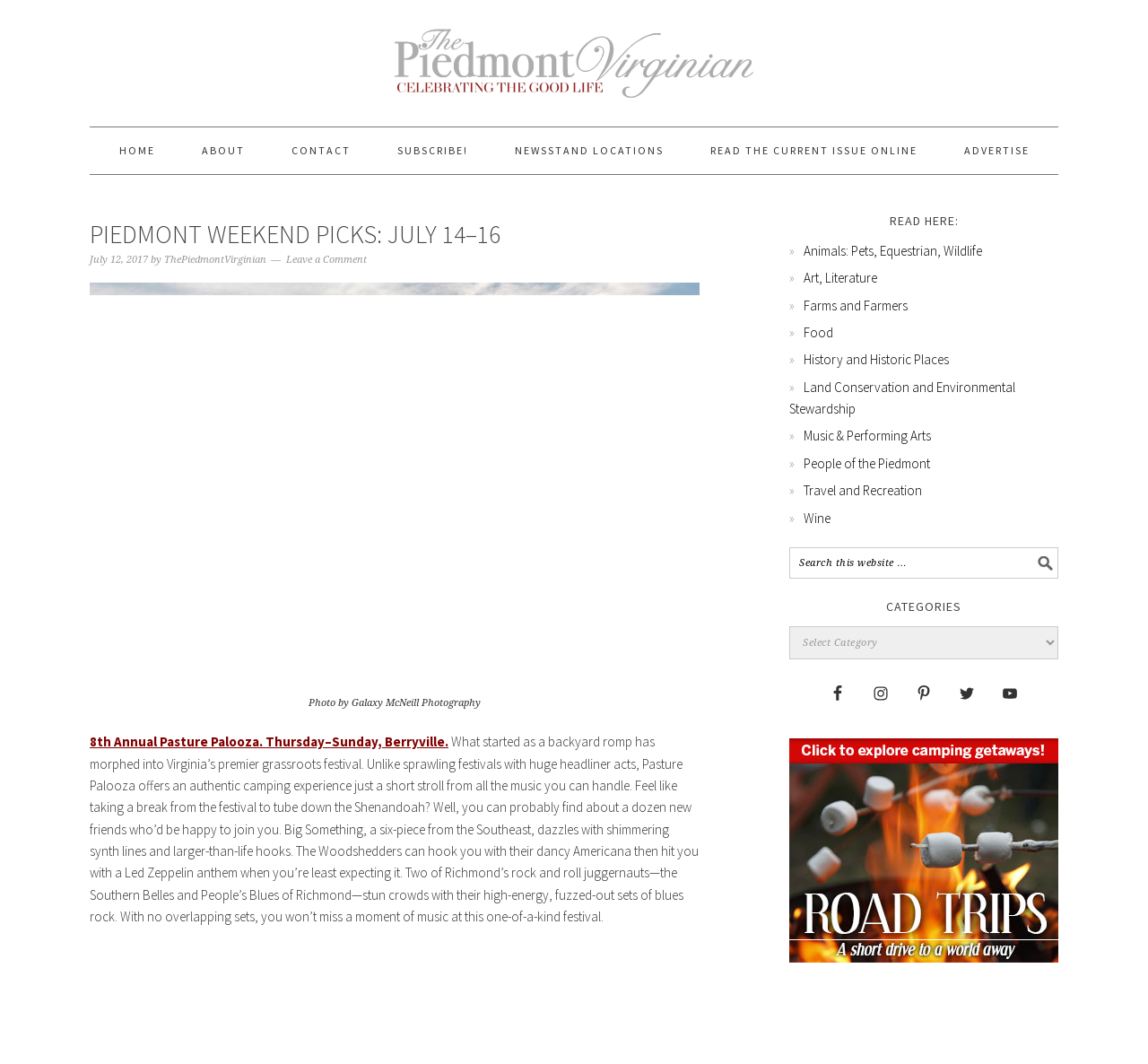Please specify the bounding box coordinates of the region to click in order to perform the following instruction: "Click the 'HOME' link".

[0.084, 0.12, 0.154, 0.164]